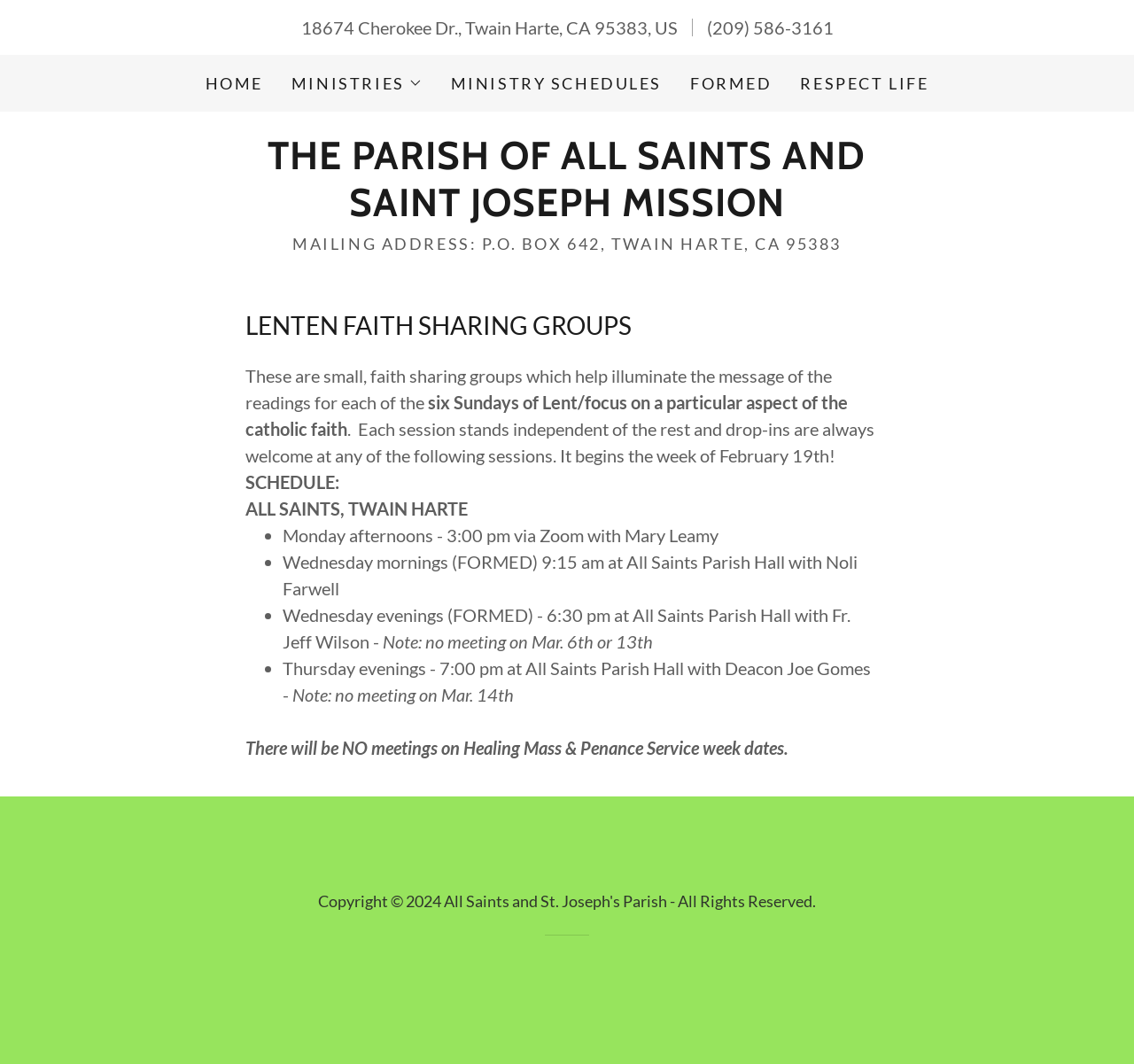Use a single word or phrase to answer the following:
What is the phone number of the church?

(209) 586-3161